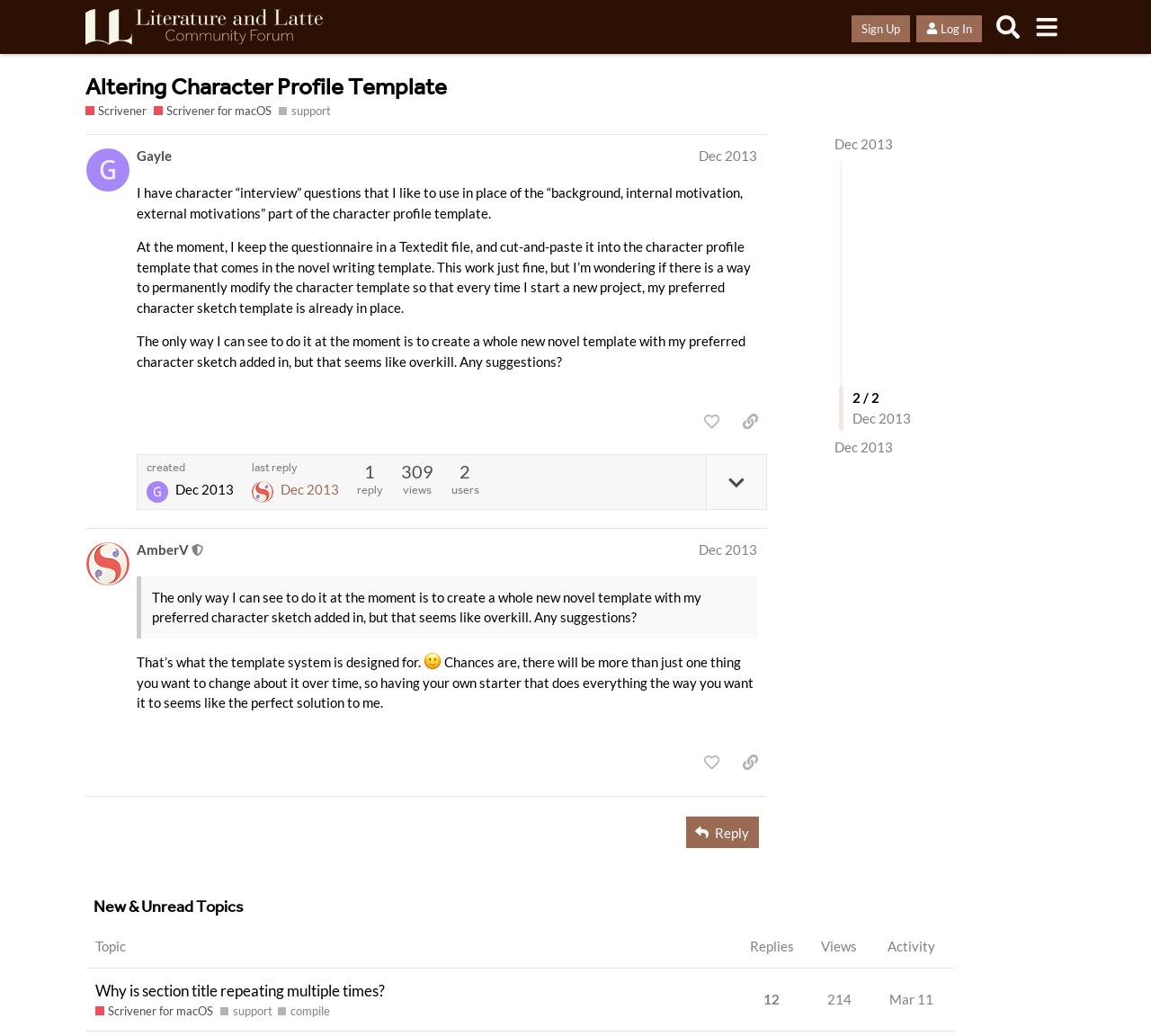Point out the bounding box coordinates of the section to click in order to follow this instruction: "Sign Up".

[0.74, 0.014, 0.791, 0.04]